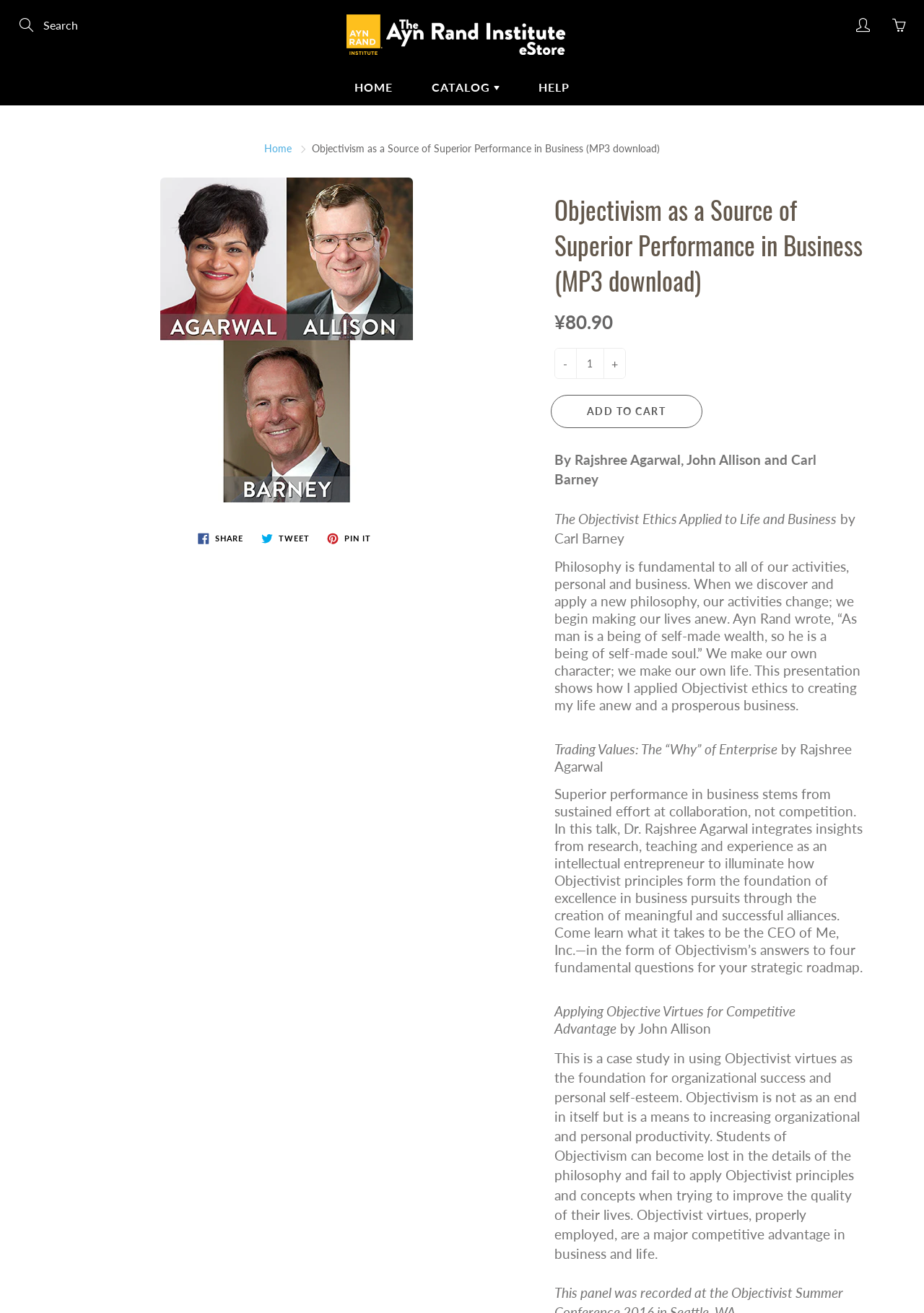Please identify the bounding box coordinates of the area that needs to be clicked to follow this instruction: "Go to home page".

[0.364, 0.053, 0.445, 0.08]